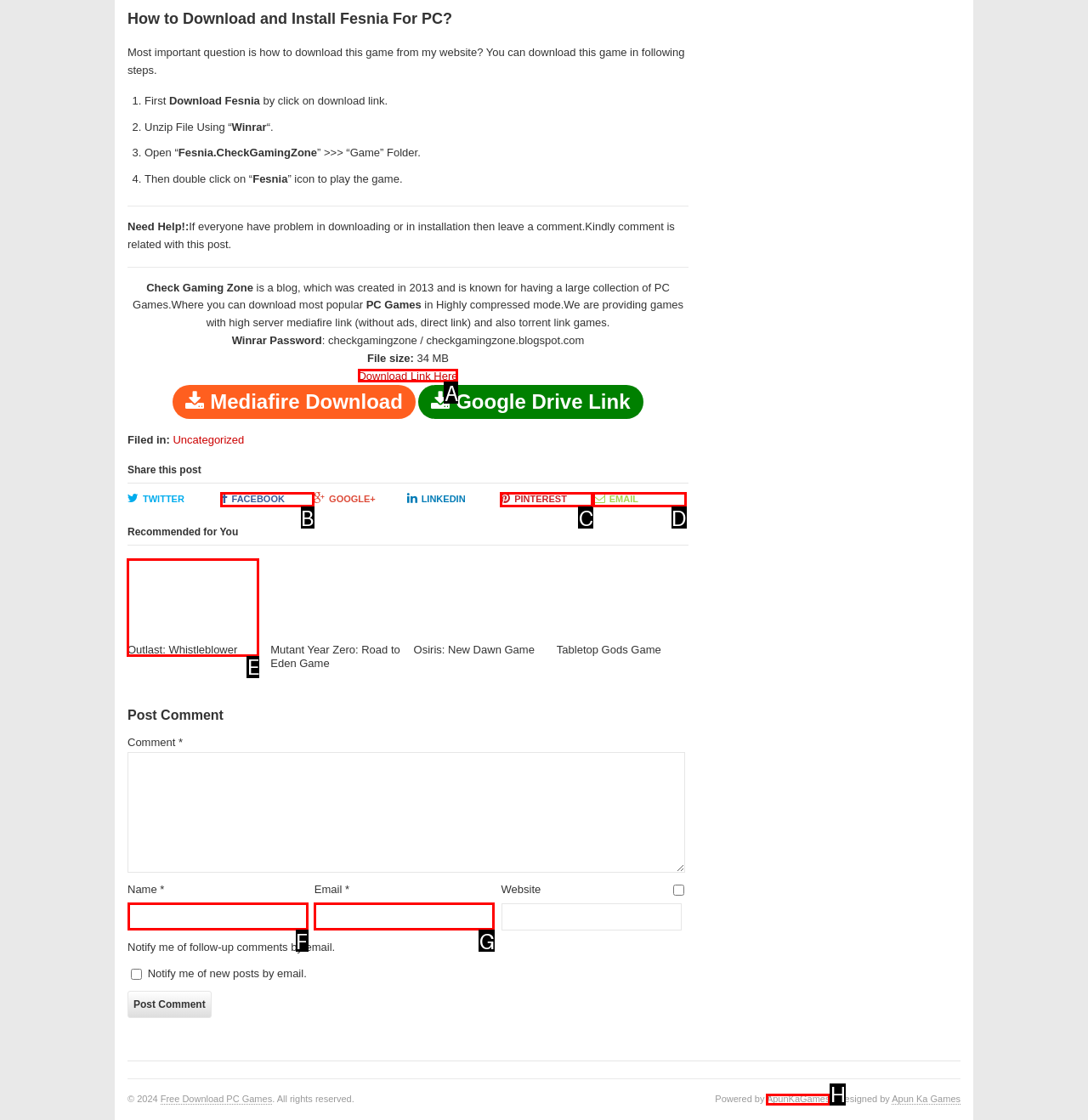Given the task: Click on the 'Dimensions Guide' link, point out the letter of the appropriate UI element from the marked options in the screenshot.

None